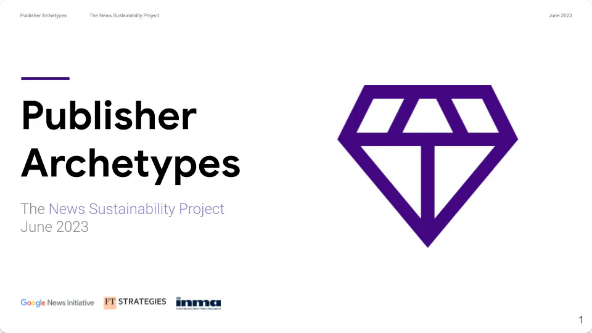Please reply to the following question using a single word or phrase: 
How many organizations' logos are displayed on the slide?

Three